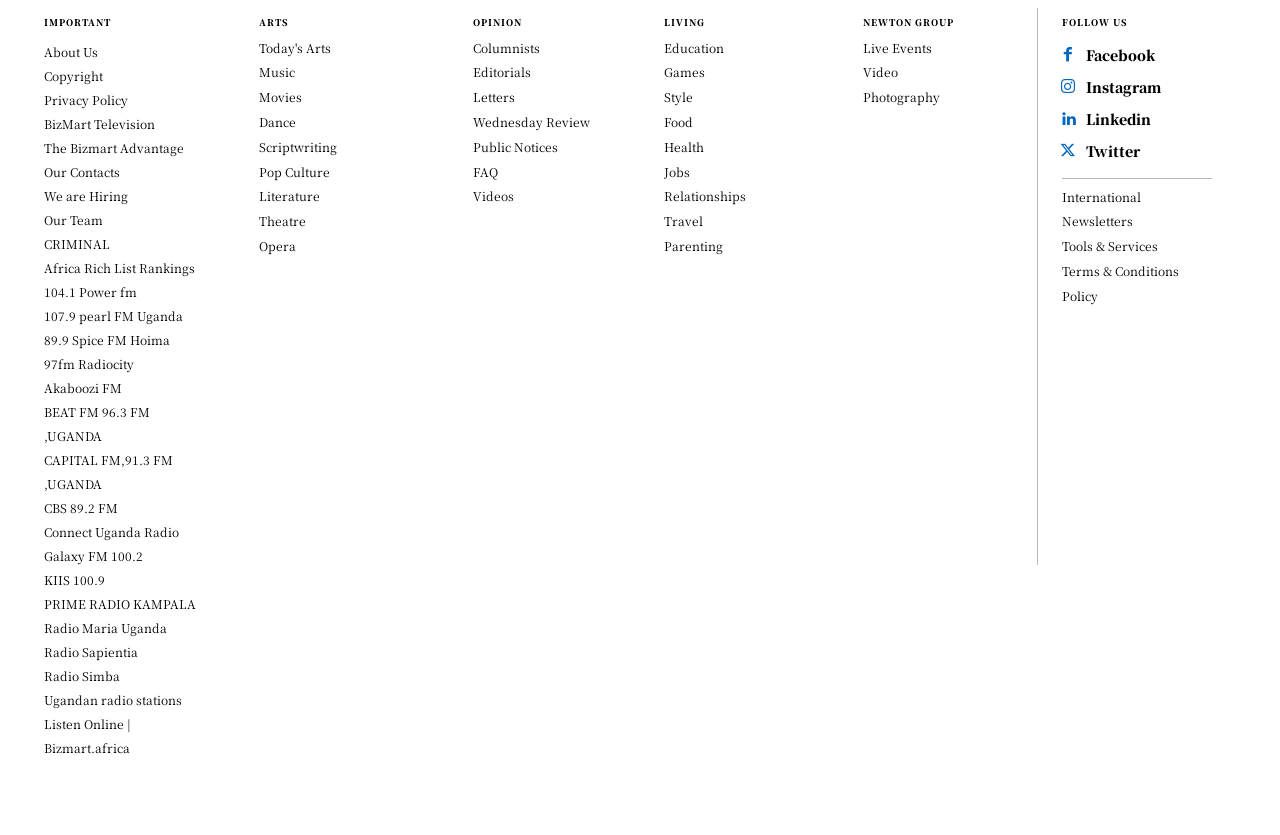Locate the bounding box coordinates of the clickable area to execute the instruction: "Follow on Facebook". Provide the coordinates as four float numbers between 0 and 1, represented as [left, top, right, bottom].

[0.849, 0.056, 0.903, 0.076]